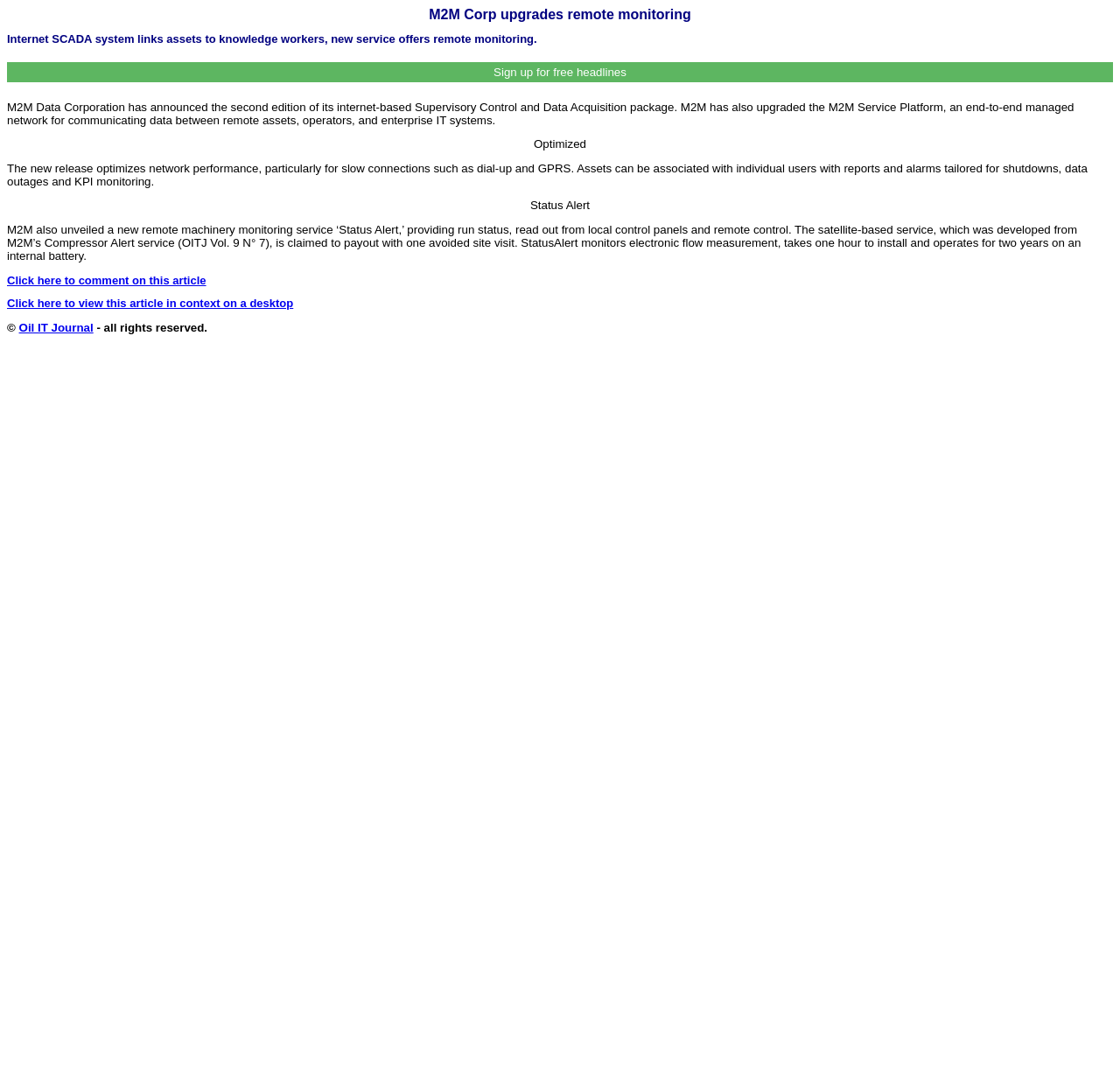Provide a thorough and detailed response to the question by examining the image: 
What is the purpose of Status Alert?

According to the webpage, Status Alert is a new remote machinery monitoring service that provides run status, read out from local control panels and remote control, as described in the StaticText element with the text 'M2M also unveiled a new remote machinery monitoring service ‘Status Alert,’ providing run status, read out from local control panels and remote control.'